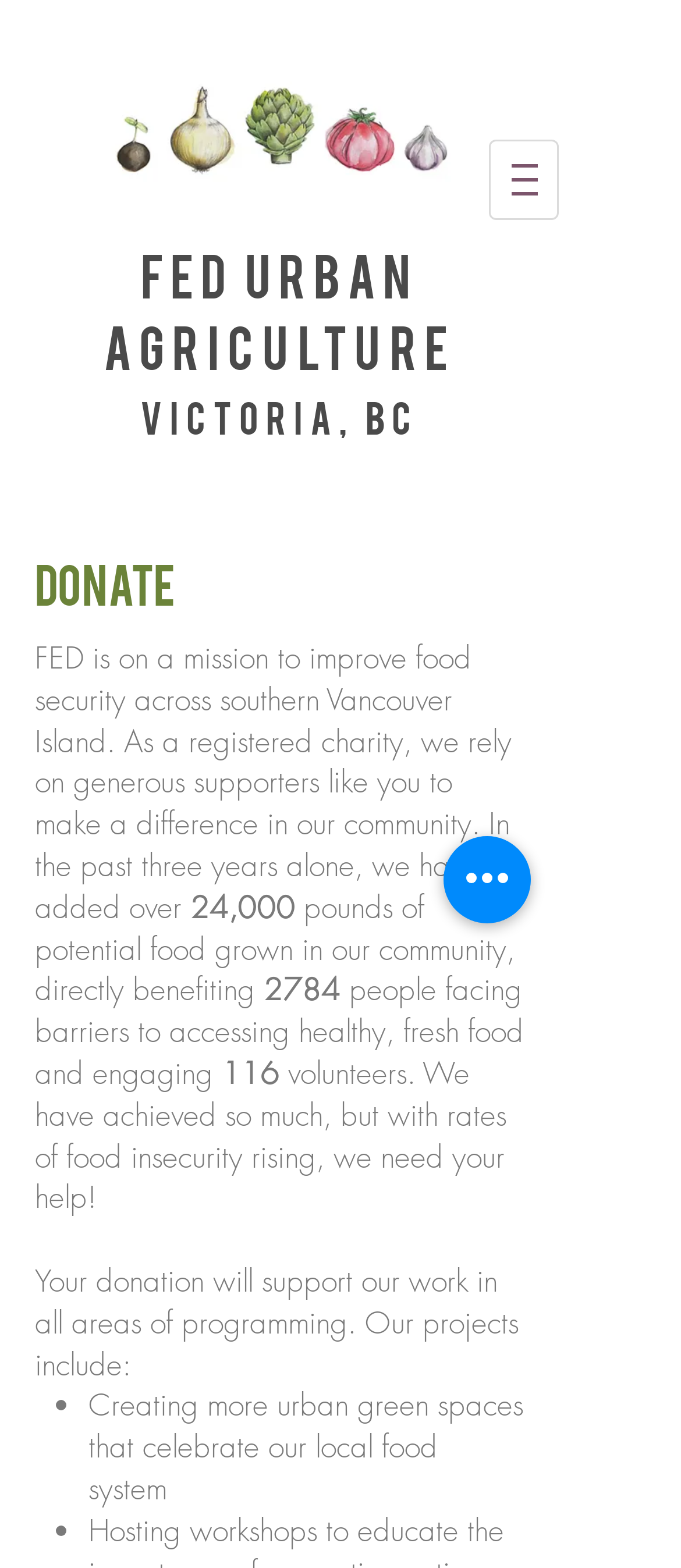What is the organization's mission?
Please provide a detailed and thorough answer to the question.

Based on the webpage, FED's mission is to improve food security across southern Vancouver Island, as stated in the paragraph 'FED is on a mission to improve food security across southern Vancouver Island...'.